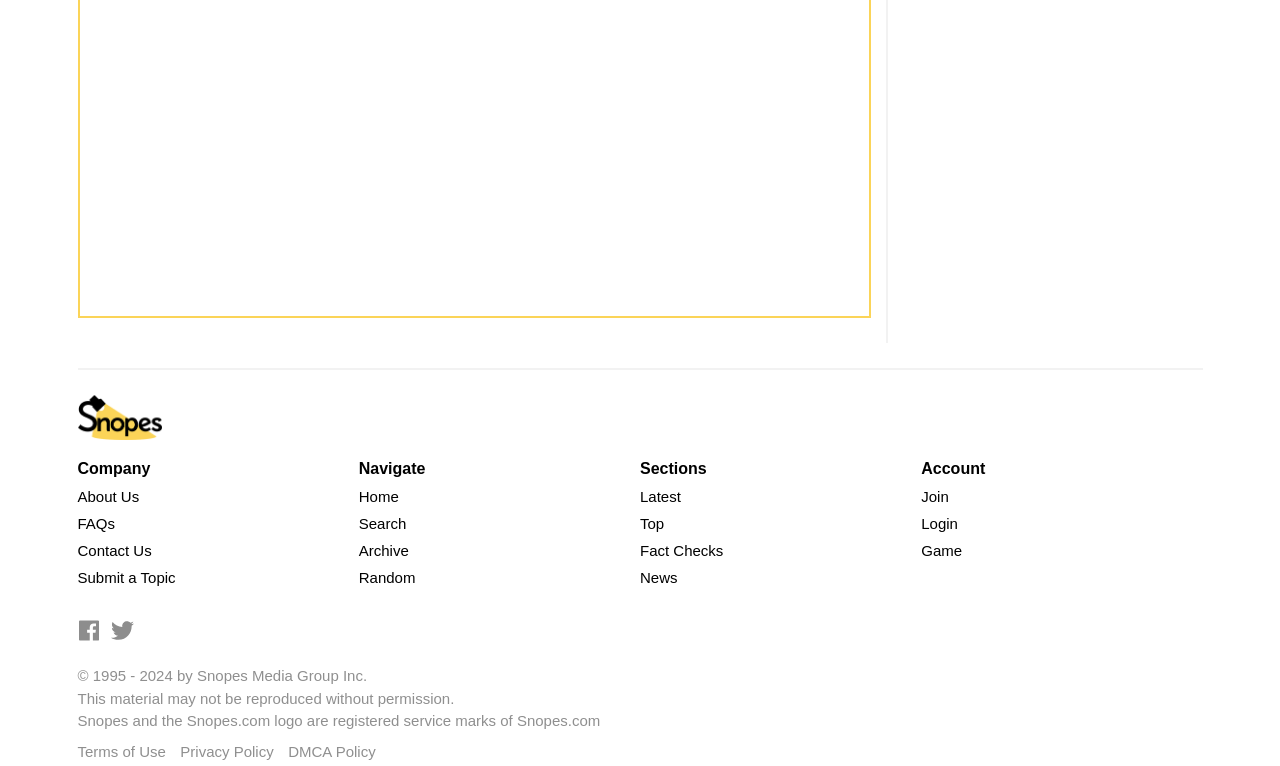What type of content does the website provide?
Using the image, provide a detailed and thorough answer to the question.

I inferred the answer by examining the navigation menu on the left side of the webpage, which includes links to 'Fact Checks', 'News', and other sections, suggesting that the website provides fact-checking and news-related content.